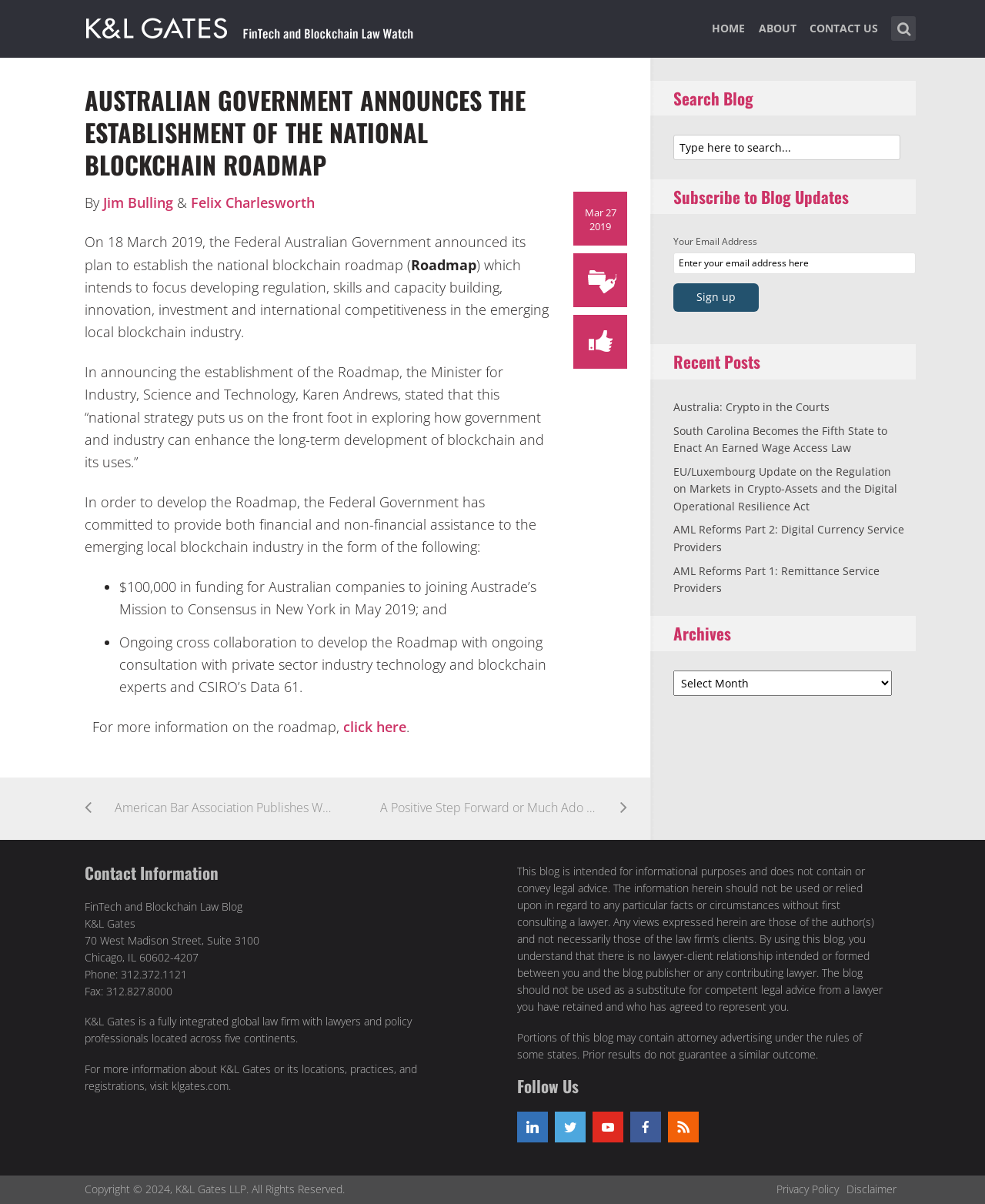Please answer the following question using a single word or phrase: 
What is the purpose of the national blockchain roadmap?

To focus on developing regulation, skills and capacity building, innovation, investment and international competitiveness